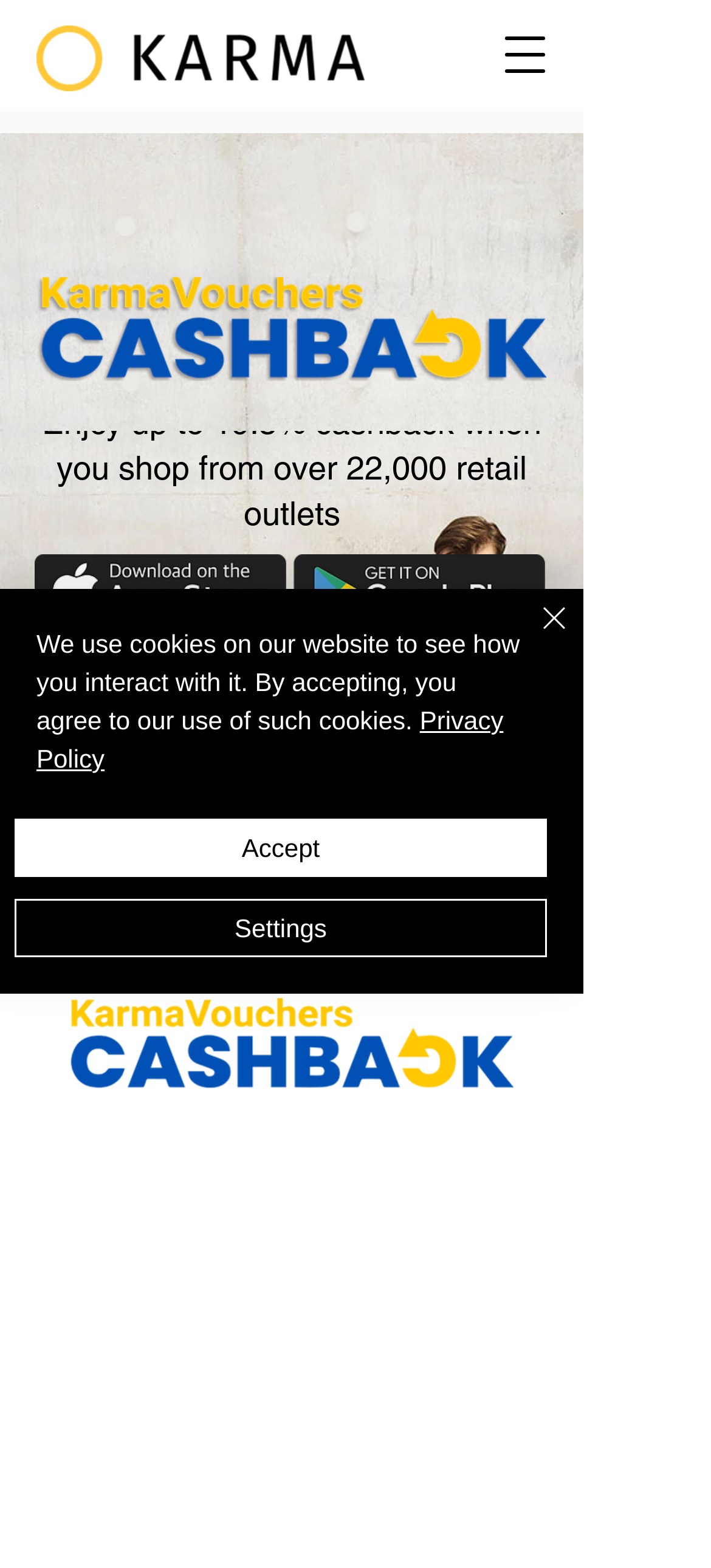Determine the bounding box coordinates of the clickable region to carry out the instruction: "Open navigation menu".

[0.674, 0.006, 0.803, 0.064]